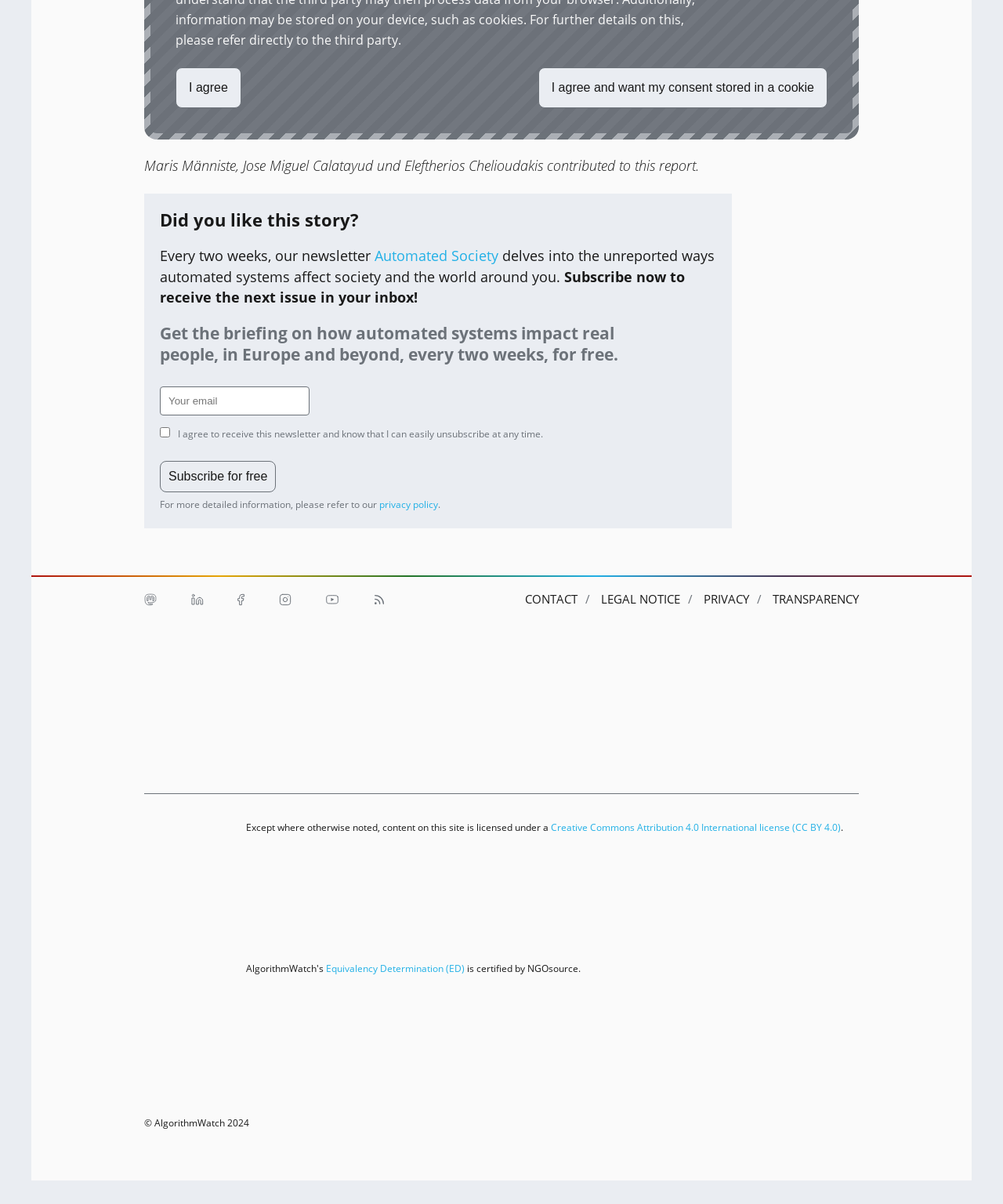Show me the bounding box coordinates of the clickable region to achieve the task as per the instruction: "Enter your email".

[0.159, 0.321, 0.309, 0.345]